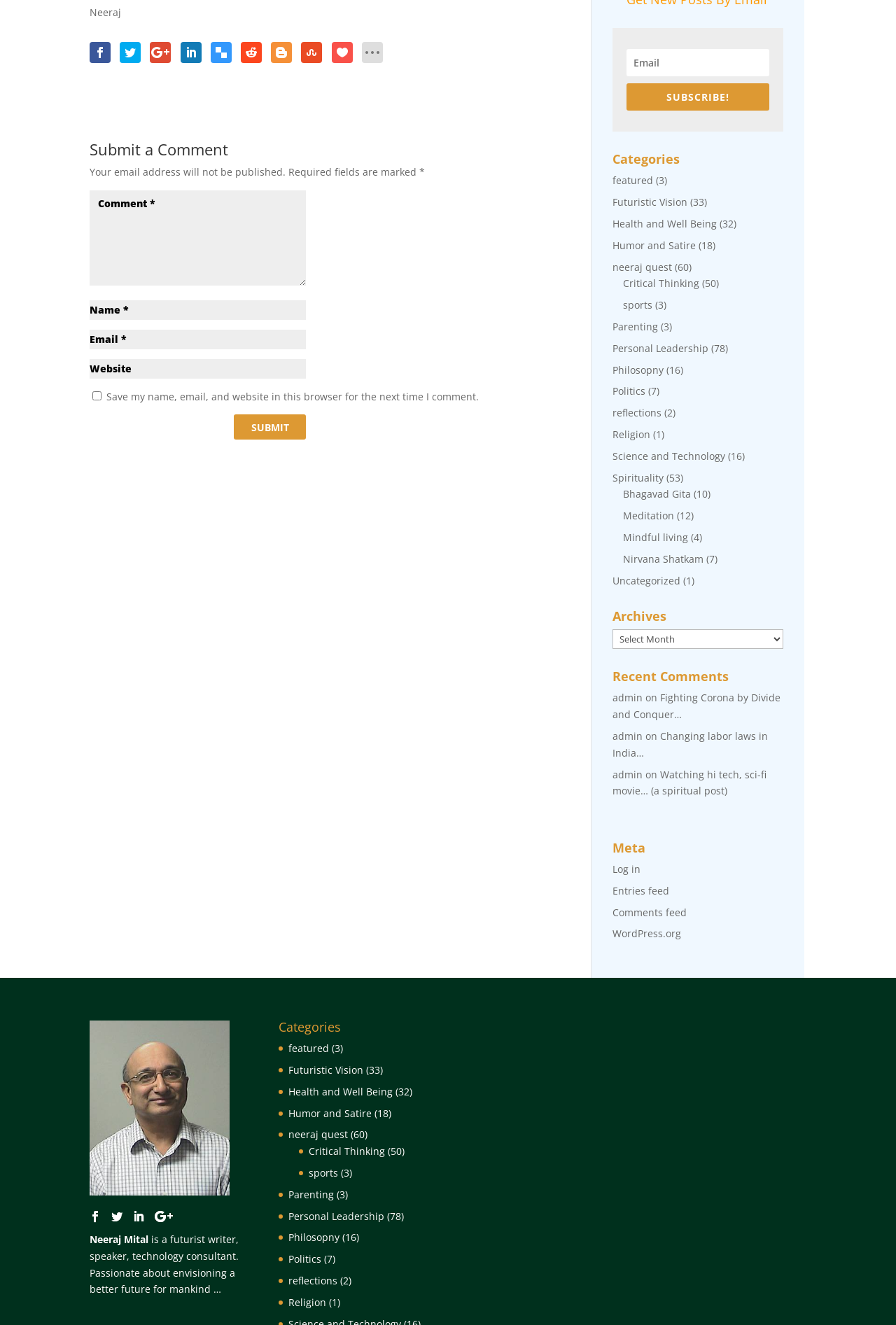Please determine the bounding box coordinates for the UI element described here. Use the format (top-left x, top-left y, bottom-right x, bottom-right y) with values bounded between 0 and 1: Florals & Homeopathy

None